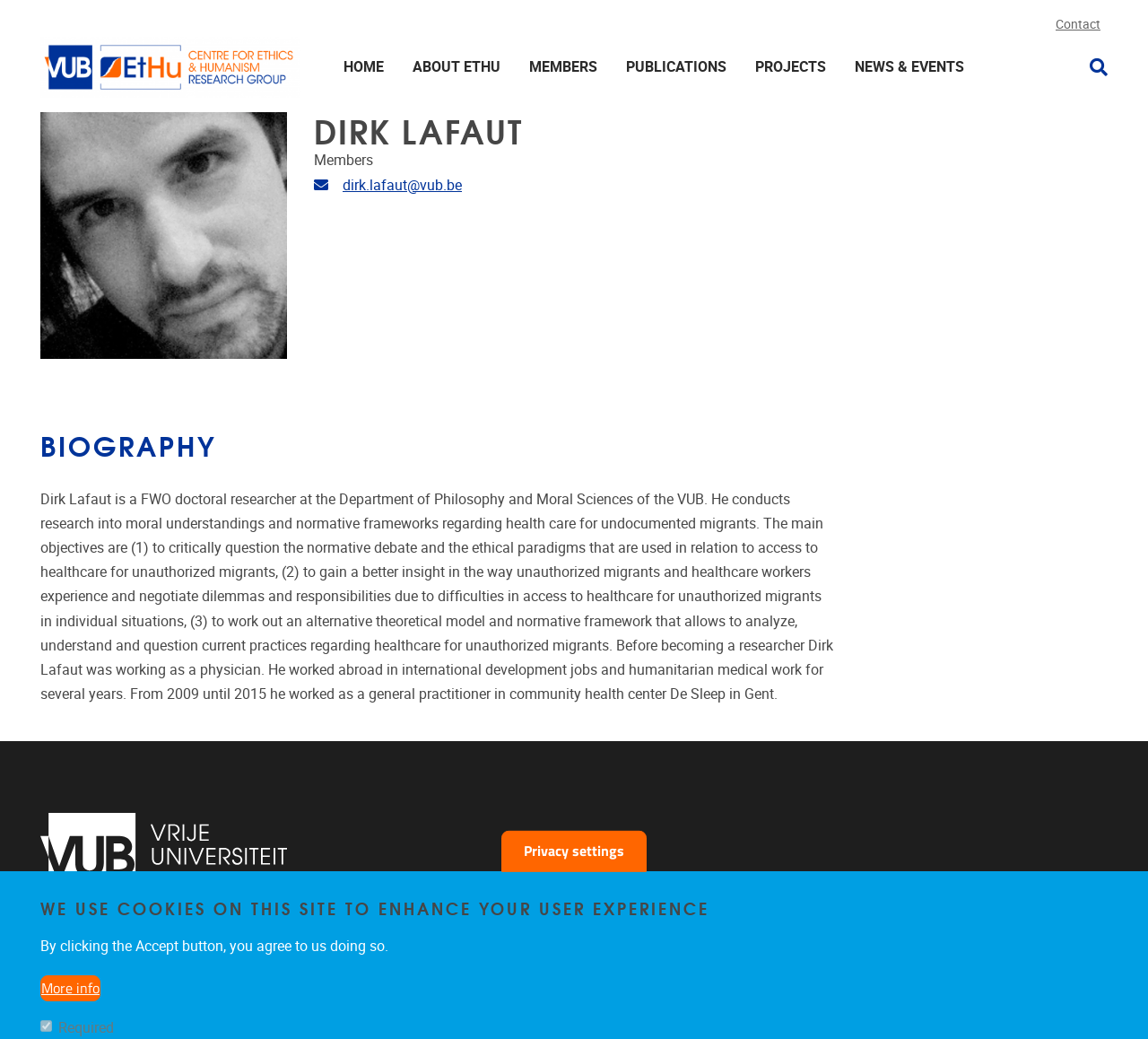How many links are there in the site header?
Look at the image and construct a detailed response to the question.

The site header contains links to 'Contact', 'ETHU home page', 'HOME', 'ABOUT ETHU', 'MEMBERS', and 'PUBLICATIONS', which are all part of the site's navigation menu.